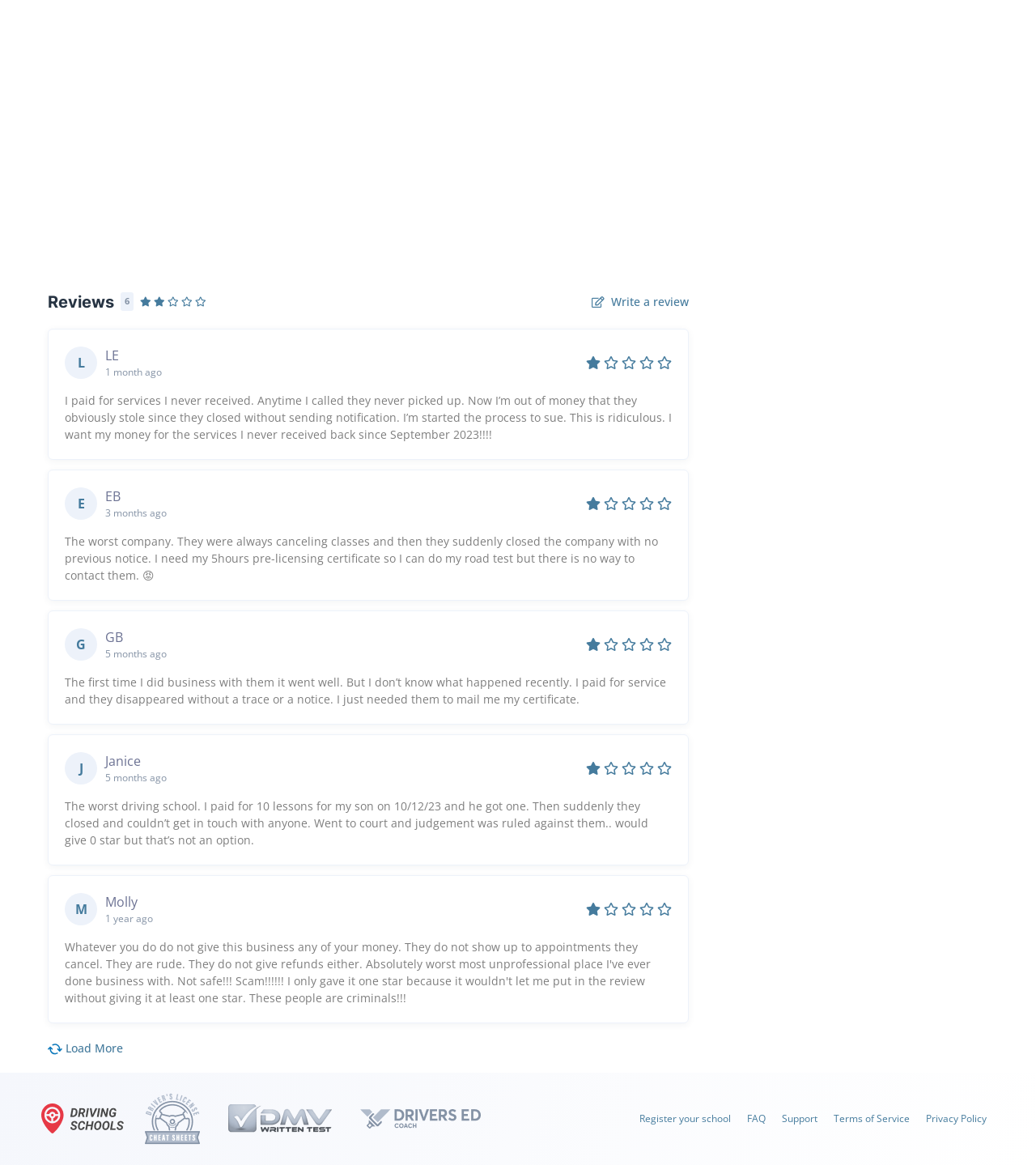Given the element description: "title="dmv-written-test.com"", predict the bounding box coordinates of the UI element it refers to, using four float numbers between 0 and 1, i.e., [left, top, right, bottom].

[0.22, 0.948, 0.348, 0.972]